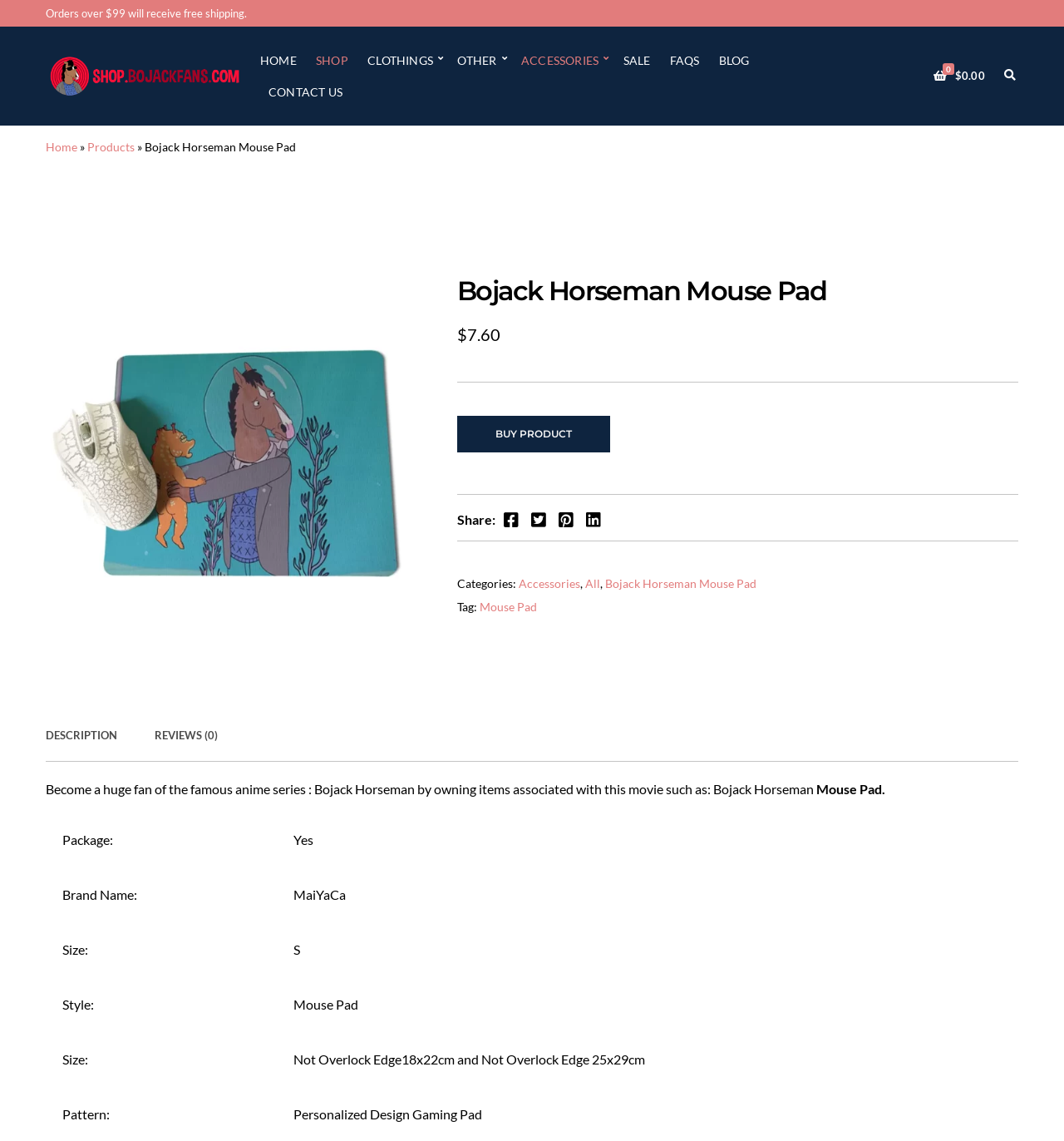Determine the bounding box coordinates for the element that should be clicked to follow this instruction: "Check the product reviews". The coordinates should be given as four float numbers between 0 and 1, in the format [left, top, right, bottom].

[0.145, 0.637, 0.205, 0.653]